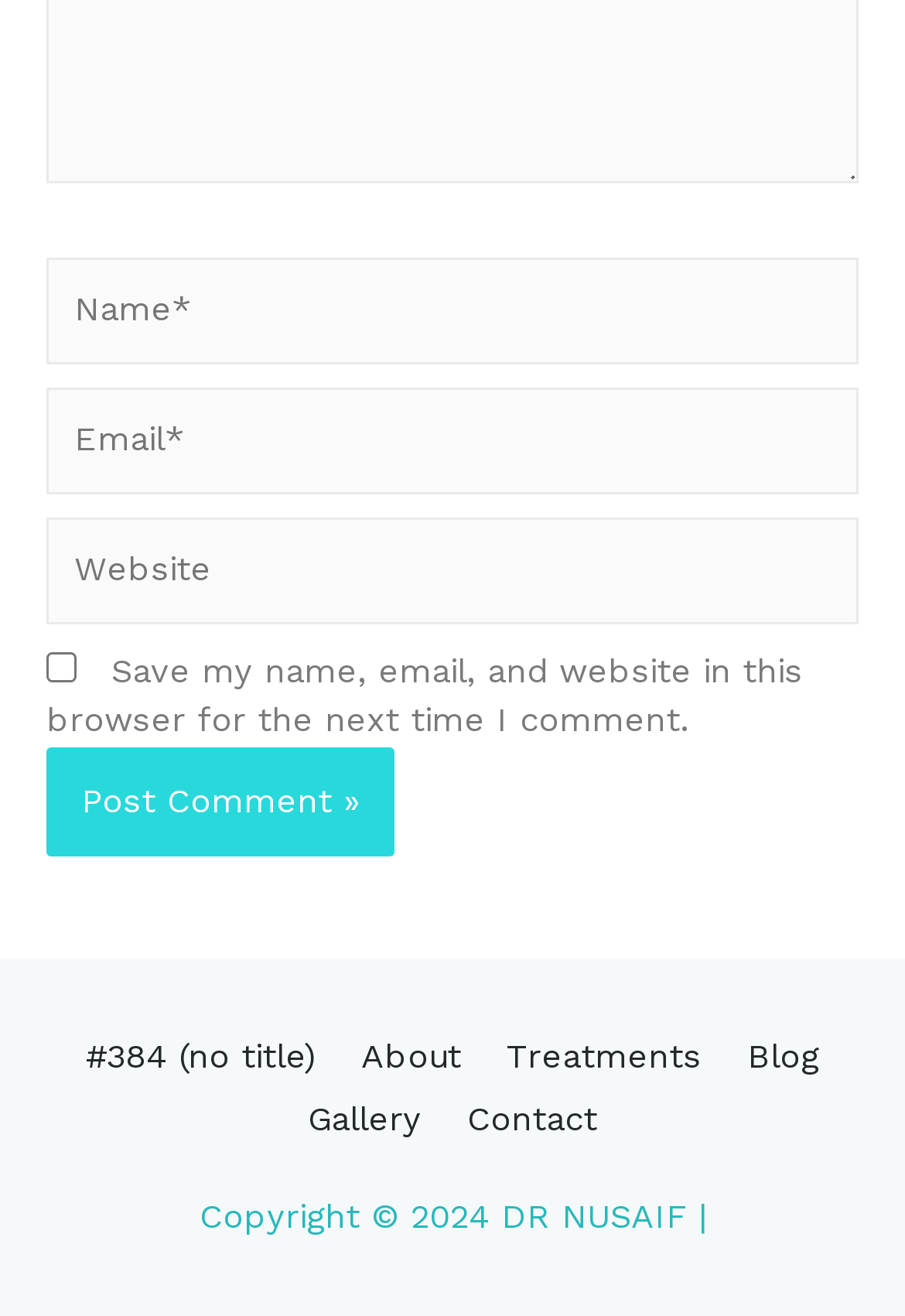Could you determine the bounding box coordinates of the clickable element to complete the instruction: "Check the save comment information checkbox"? Provide the coordinates as four float numbers between 0 and 1, i.e., [left, top, right, bottom].

[0.051, 0.495, 0.085, 0.518]